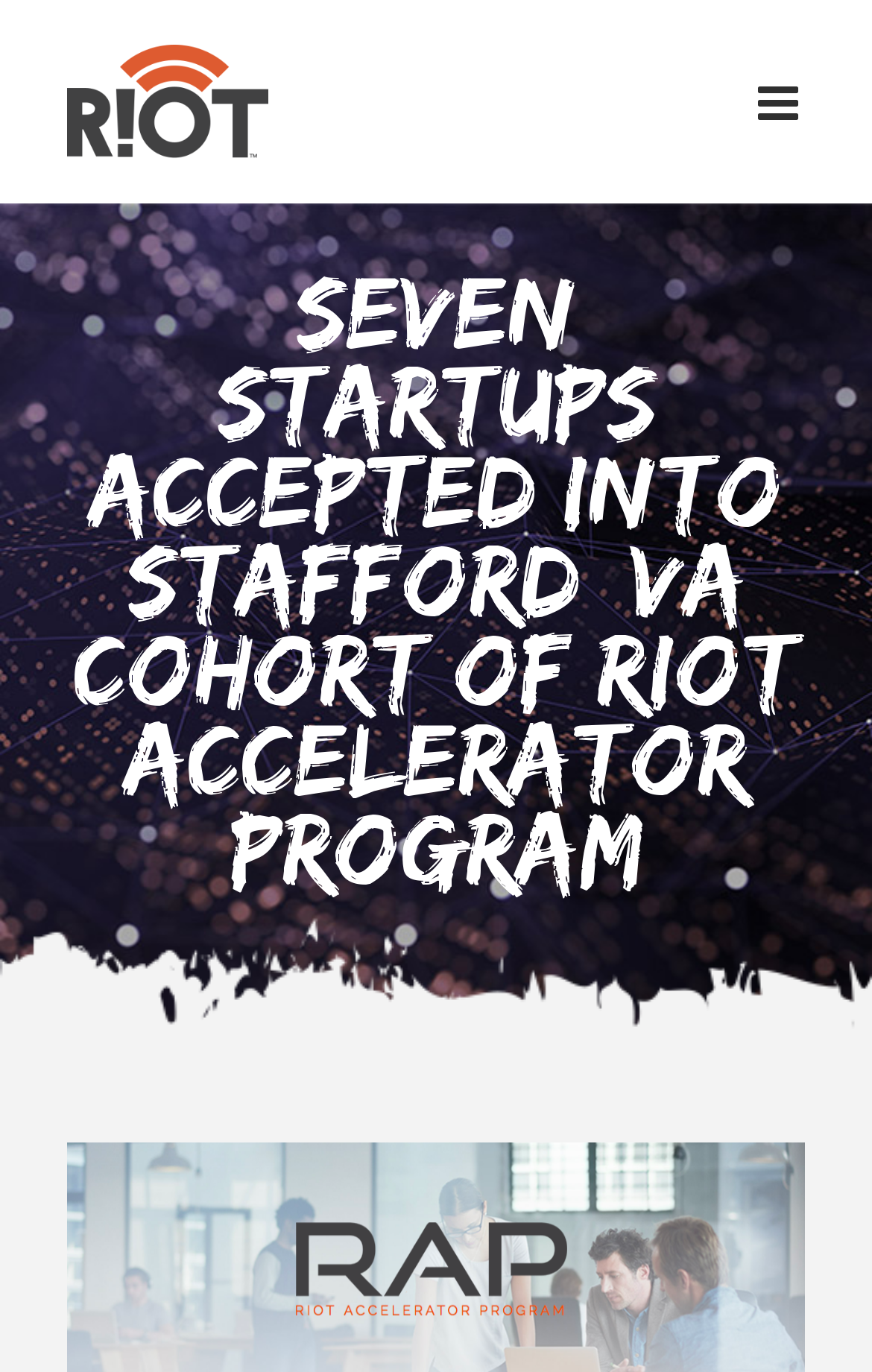Determine the main headline of the webpage and provide its text.

Seven startups accepted into Stafford, VA cohort of RIoT Accelerator Program